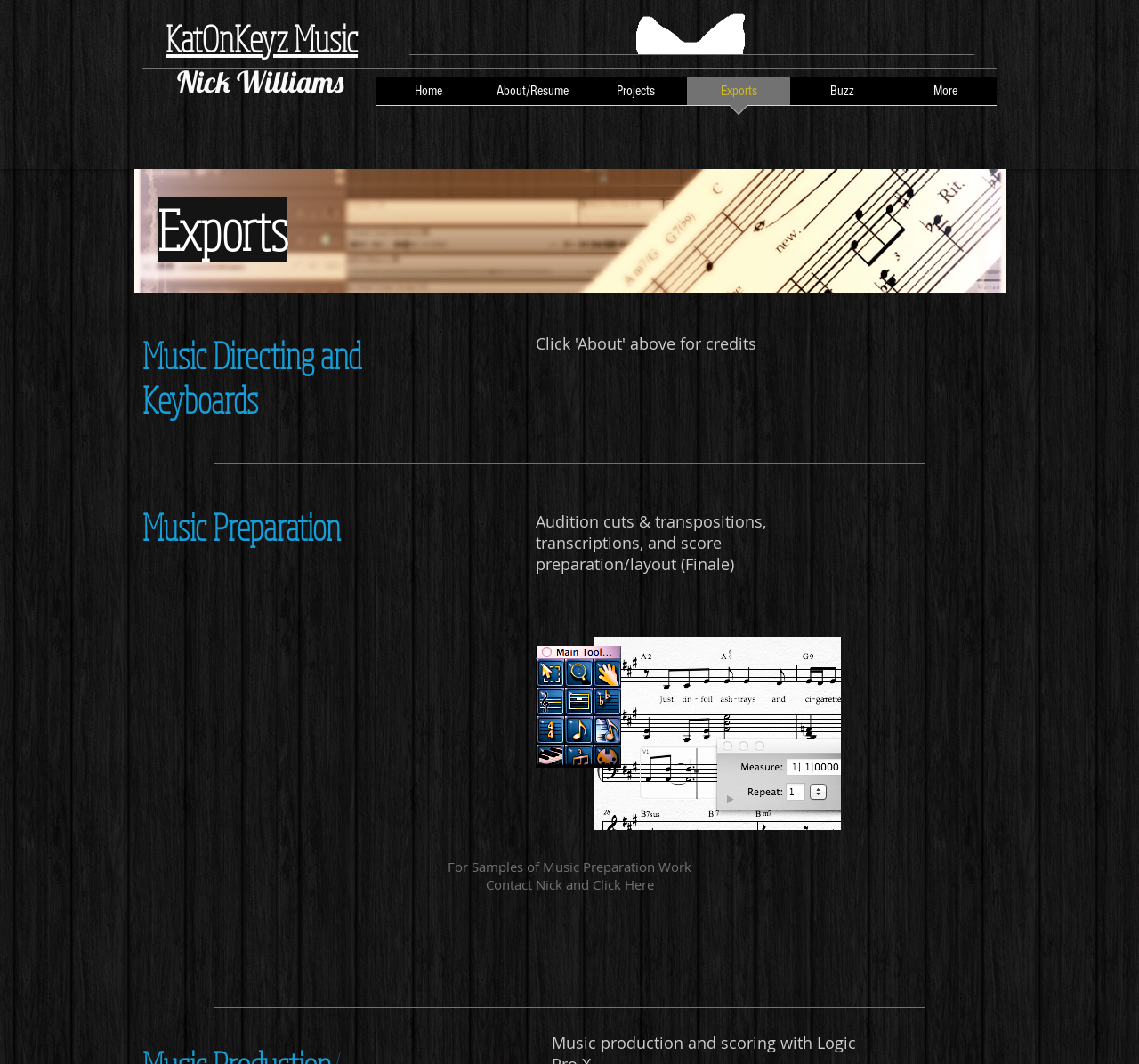Answer the following inquiry with a single word or phrase:
What software is used for score preparation?

Finale